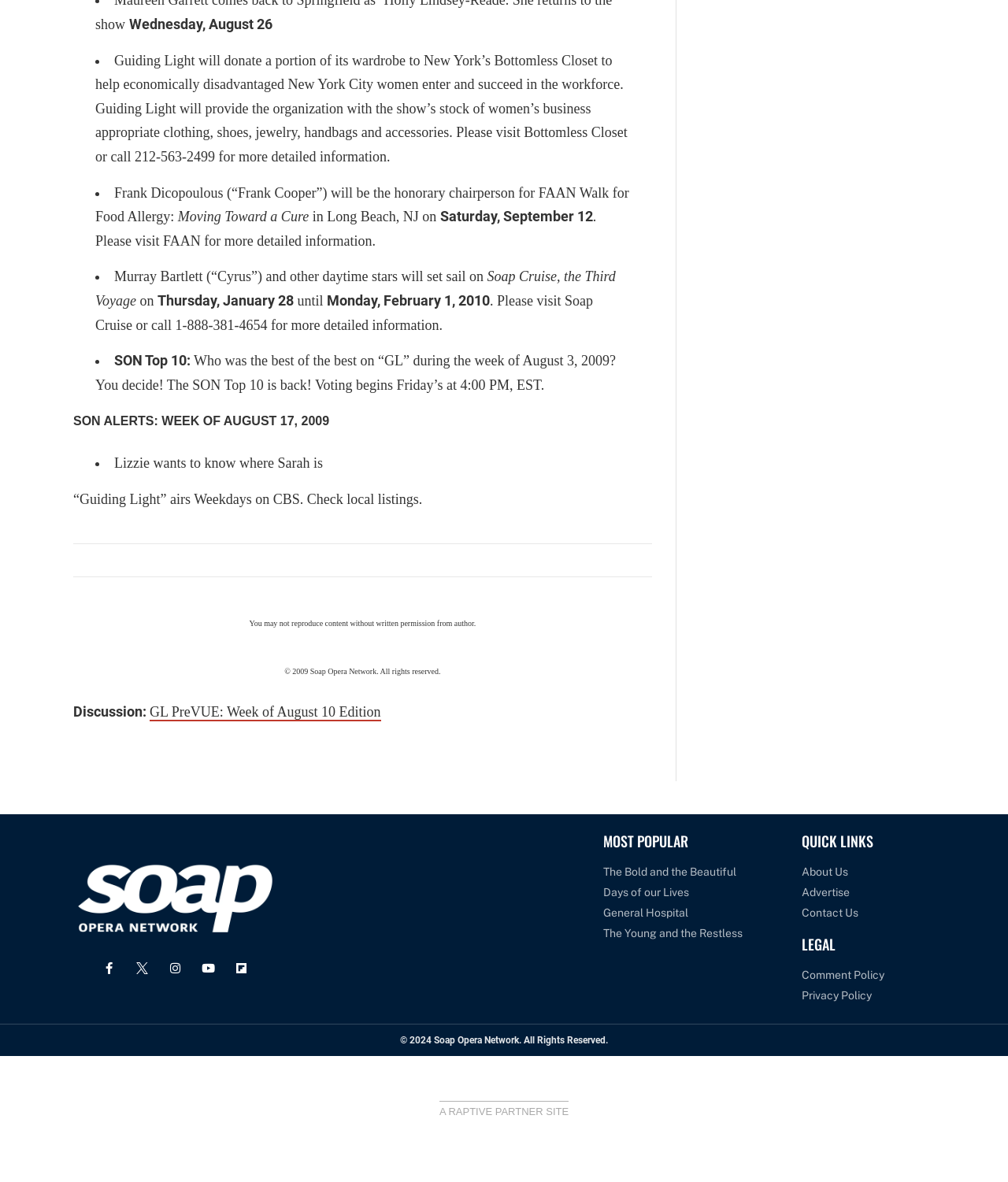Please identify the bounding box coordinates of the clickable region that I should interact with to perform the following instruction: "Learn more about FAAN Walk for Food Allergy". The coordinates should be expressed as four float numbers between 0 and 1, i.e., [left, top, right, bottom].

[0.162, 0.197, 0.199, 0.21]